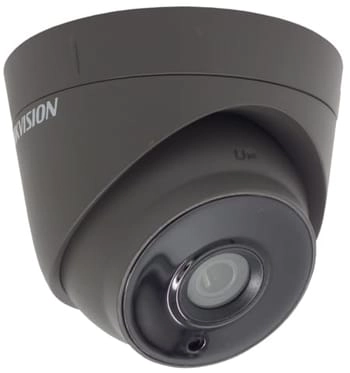Respond to the following question with a brief word or phrase:
What is the shape of the camera?

Dome-shaped